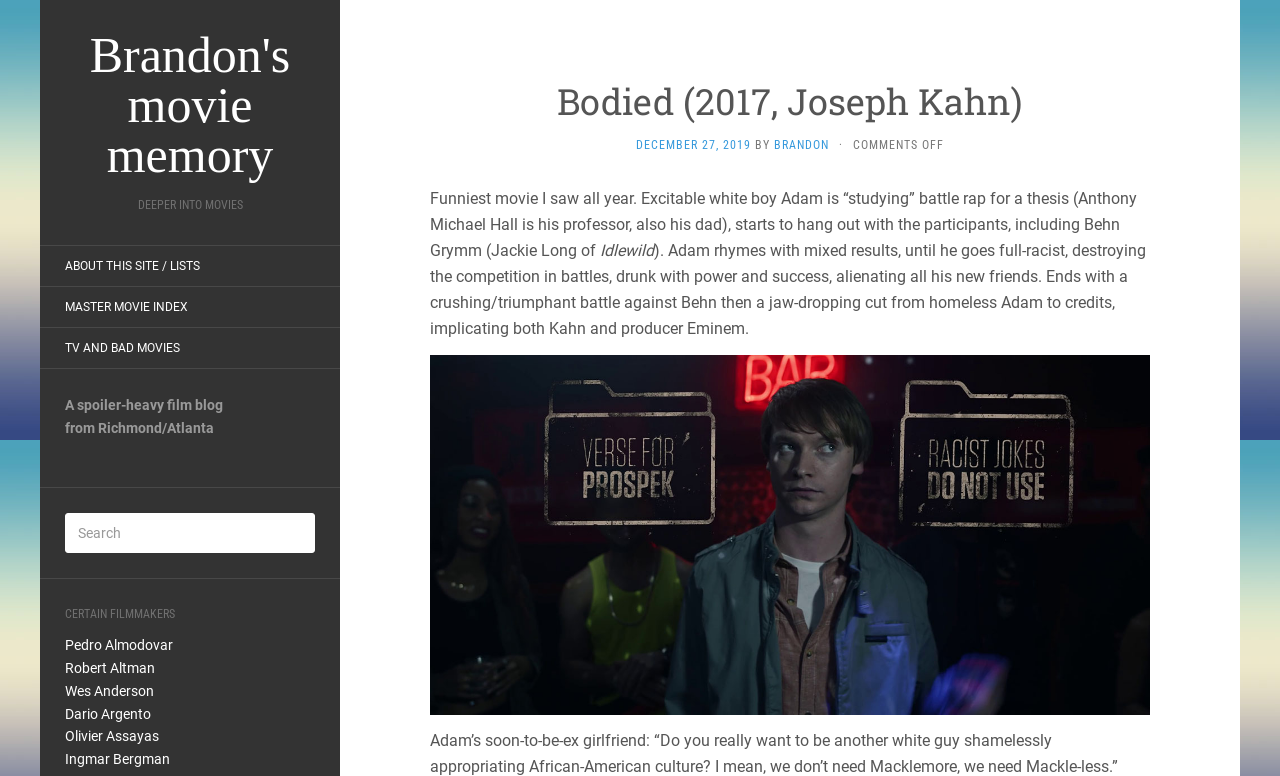Please indicate the bounding box coordinates of the element's region to be clicked to achieve the instruction: "Click on the link to ABOUT THIS SITE / LISTS". Provide the coordinates as four float numbers between 0 and 1, i.e., [left, top, right, bottom].

[0.031, 0.321, 0.176, 0.365]